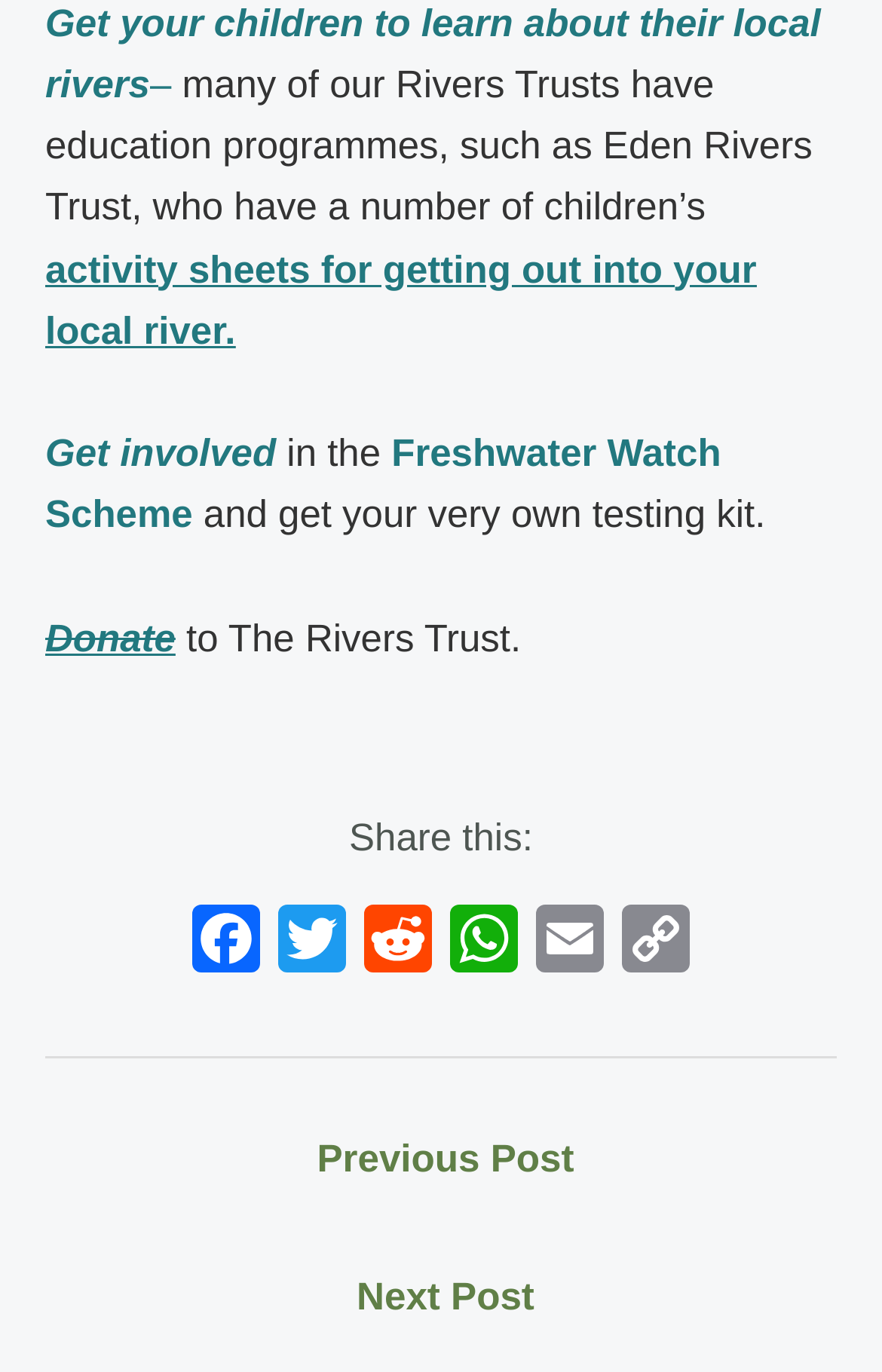Use a single word or phrase to answer the following:
What is the name of the scheme mentioned for getting involved?

Freshwater Watch Scheme